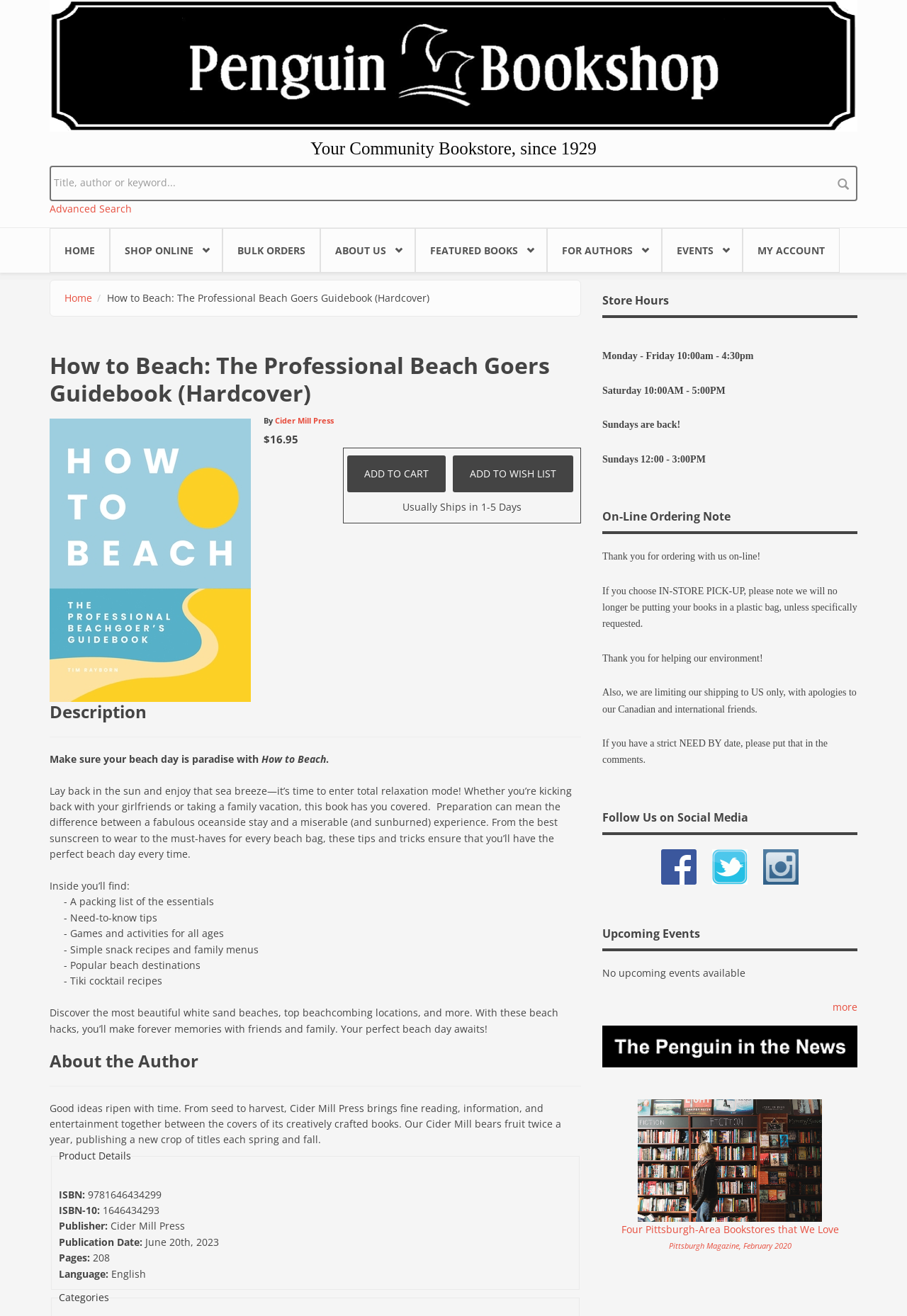Identify the coordinates of the bounding box for the element described below: "My Account". Return the coordinates as four float numbers between 0 and 1: [left, top, right, bottom].

[0.819, 0.173, 0.926, 0.207]